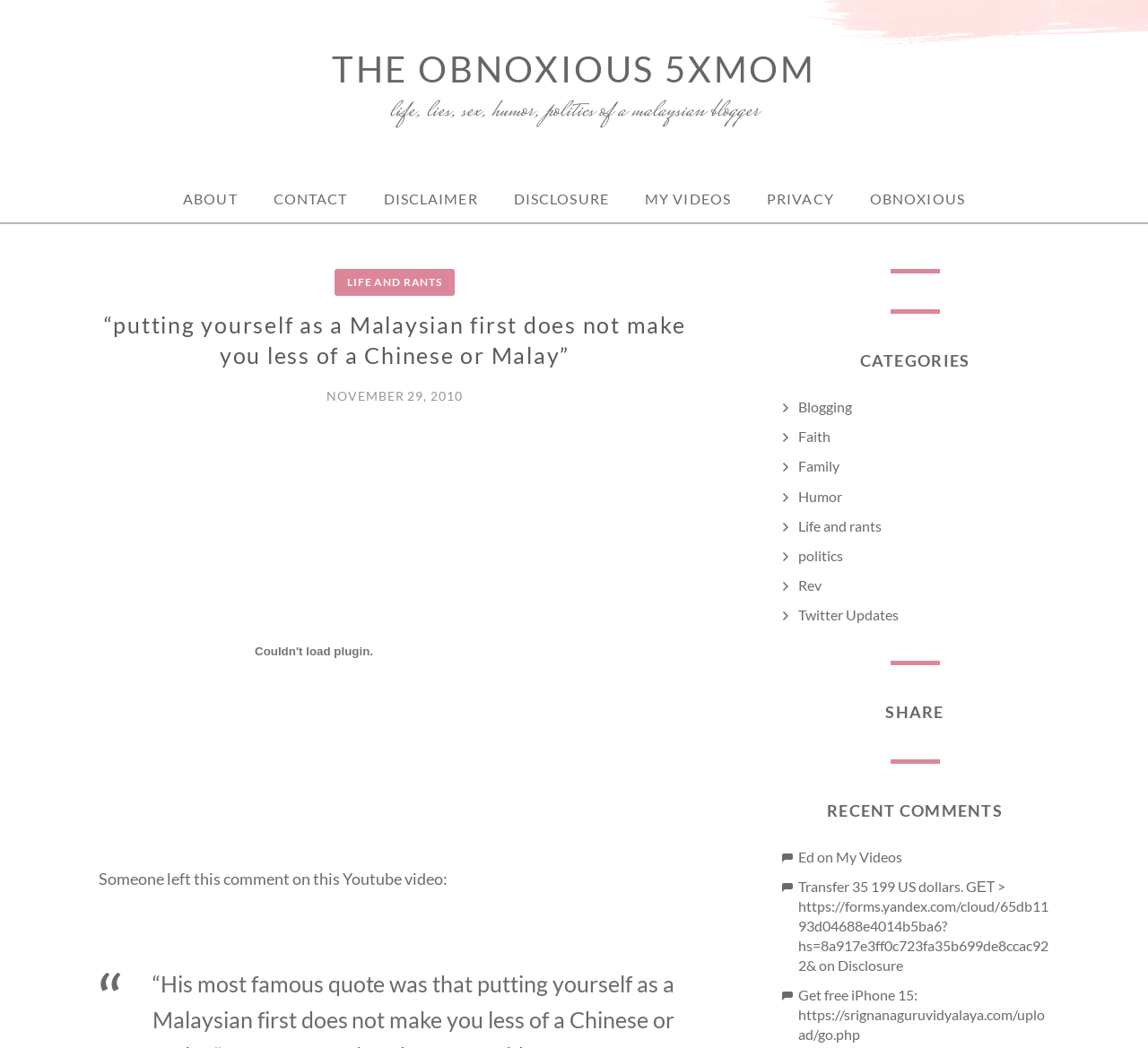Create a detailed summary of the webpage's content and design.

This webpage is a blog post titled "“putting yourself as a Malaysian first does not make you less of a Chinese or Malay” – The Obnoxious 5xmom". At the top, there is a header section with a link to the blog's main page, "THE OBNOXIOUS 5XMOM", accompanied by a brief description of the blog's content, "life, lies, sex, humor, politics of a Malaysian blogger". Below this, there are several links to other pages on the blog, including "ABOUT", "CONTACT", "DISCLAIMER", and more.

The main content of the page is a blog post, which starts with a heading that repeats the title of the post. Below this, there is a link to a category called "LIFE AND RANTS", and a timestamp indicating when the post was published, "NOVEMBER 29, 2010". The post itself appears to be a commentary on a YouTube video, with a quote from a comment left on the video.

To the right of the main content, there are several sections. One section is labeled "CATEGORIES" and lists various categories that the blog posts can be classified under, such as "Blogging", "Faith", "Family", and more. Below this, there is a section labeled "SHARE", and another labeled "RECENT COMMENTS", which lists a few recent comments left on the blog, including a link to a video.

At the very bottom of the page, there is a link to "MY VIDEOS" and another link to a disclosure page. There is also a suspicious-looking link that appears to be an advertisement or a phishing attempt.